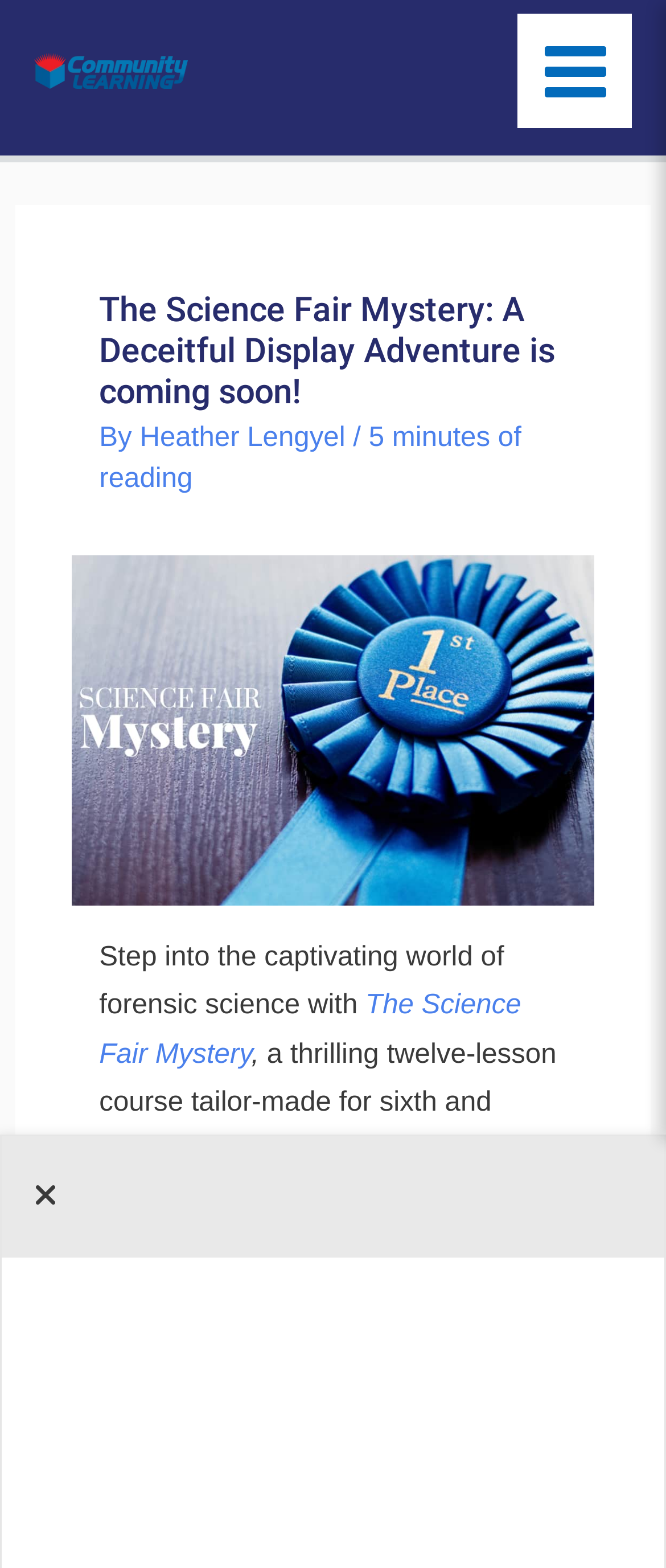Find the main header of the webpage and produce its text content.

The Science Fair Mystery: A Deceitful Display Adventure is coming soon! 